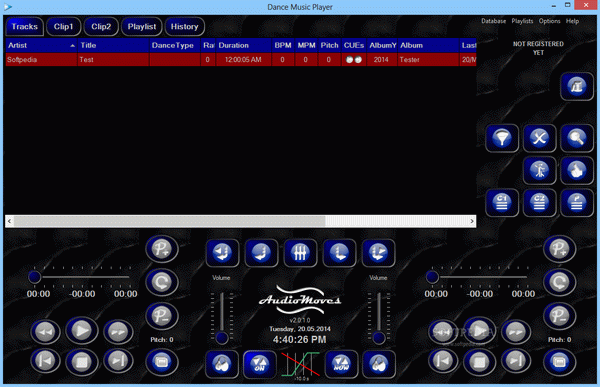Respond to the question below with a single word or phrase:
What is the status of the software registration?

NOT REGISTERED YET